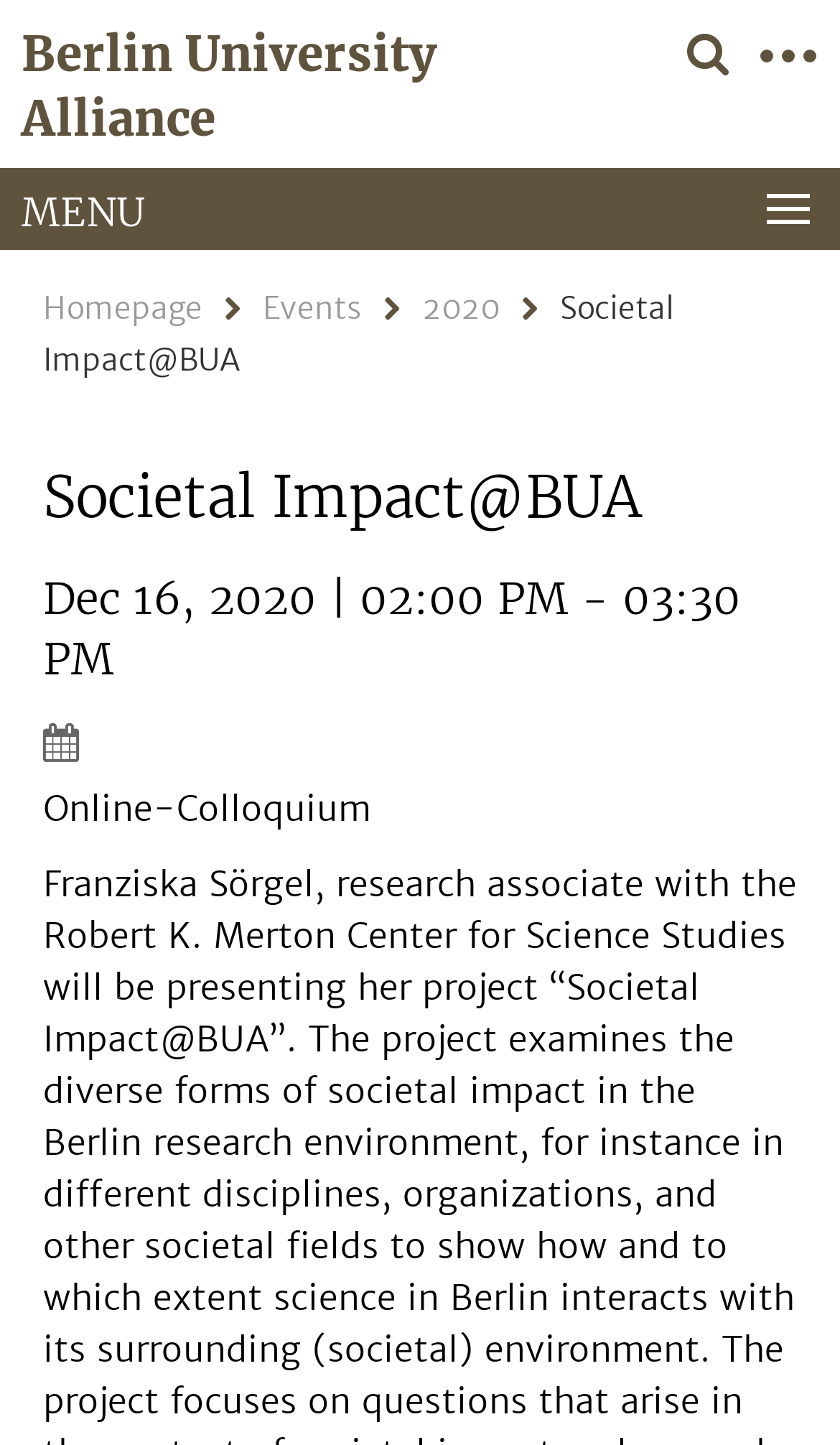Please determine the bounding box coordinates for the UI element described here. Use the format (top-left x, top-left y, bottom-right x, bottom-right y) with values bounded between 0 and 1: Berlin University Alliance

[0.026, 0.0, 0.737, 0.116]